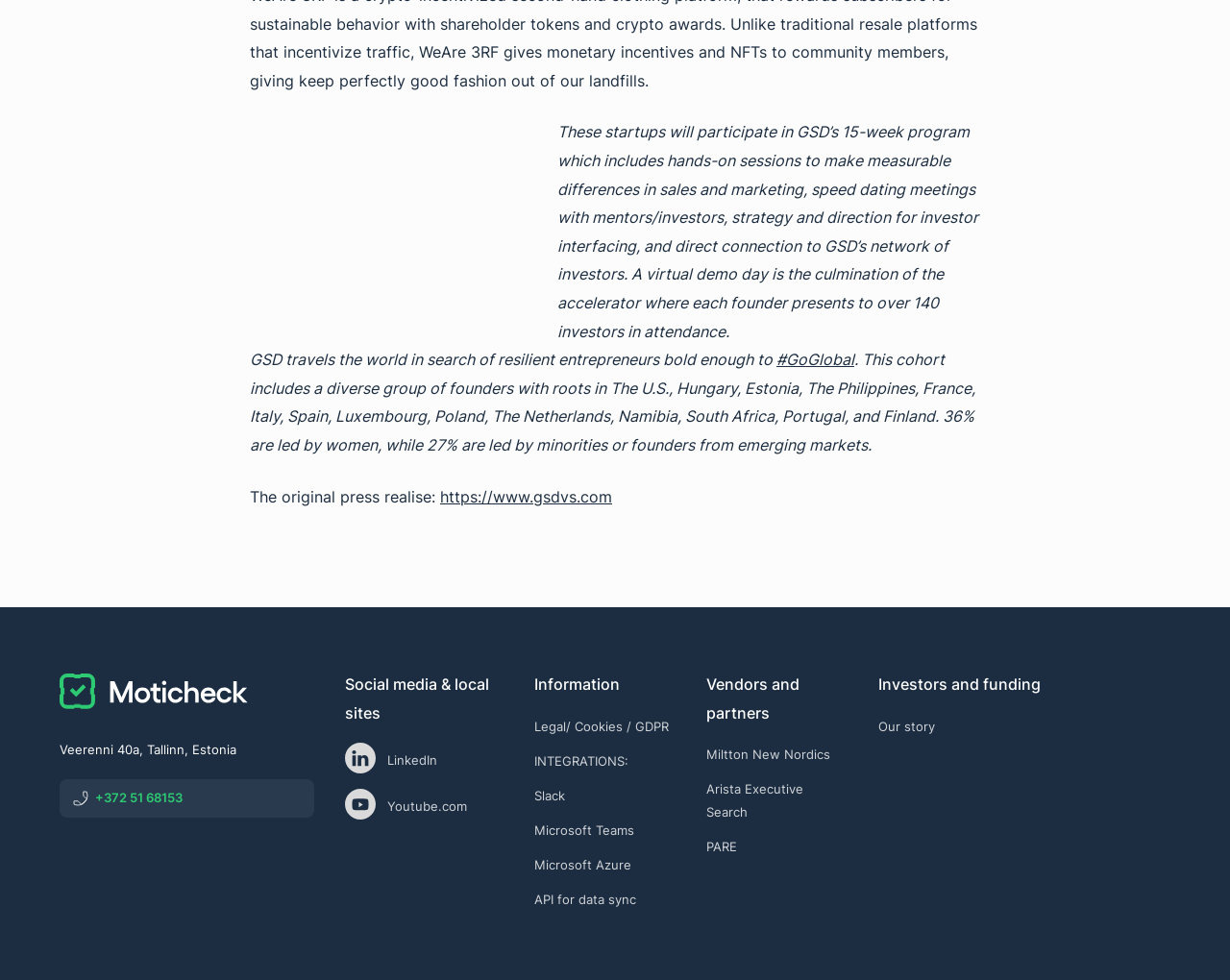What is the percentage of founders led by women?
Based on the image, answer the question with as much detail as possible.

According to the StaticText element with OCR text '. This cohort includes a diverse group of founders with roots in ... 36% are led by women, while 27% are led by minorities or founders from emerging markets.', the percentage of founders led by women is 36%.